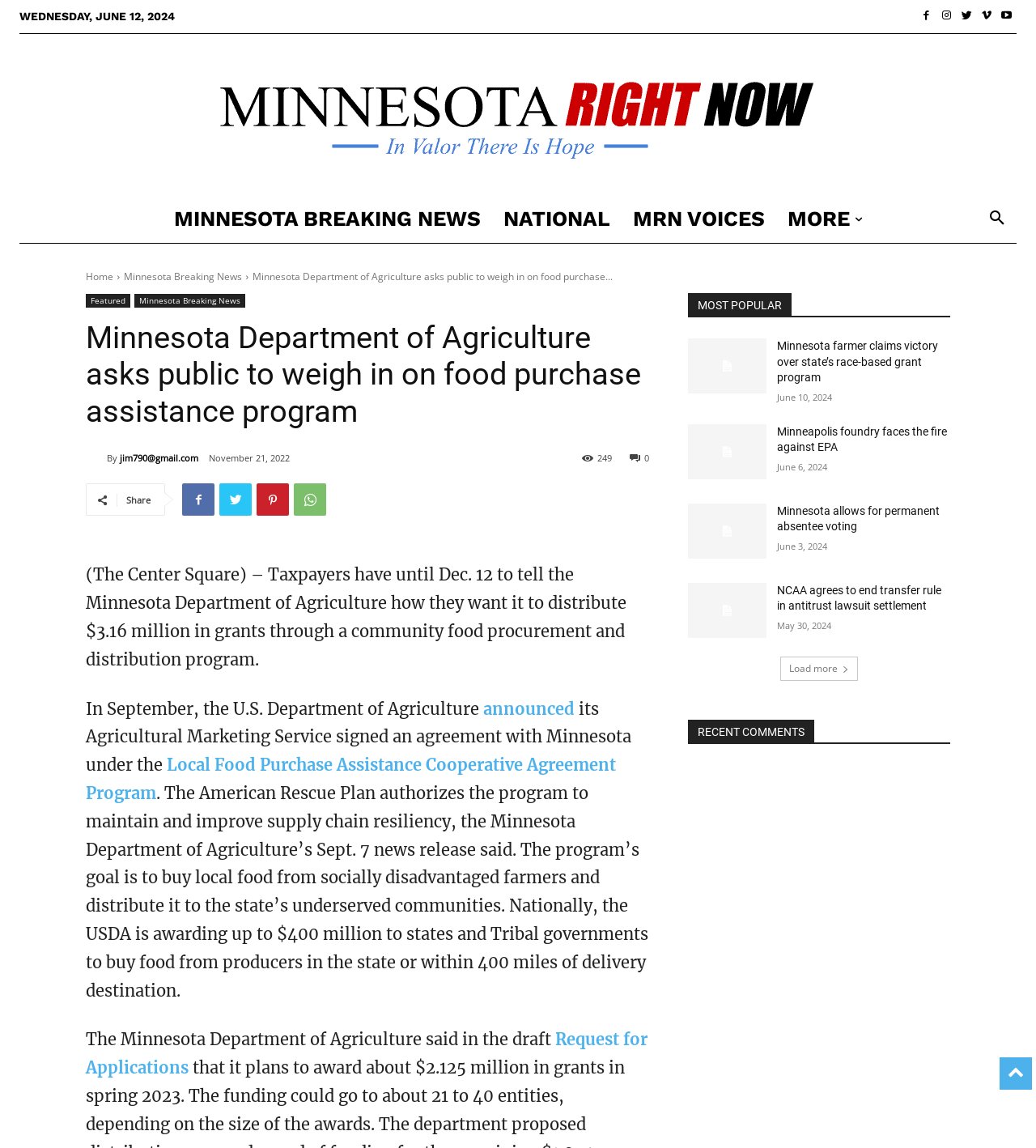Mark the bounding box of the element that matches the following description: "Load more".

[0.753, 0.572, 0.828, 0.593]